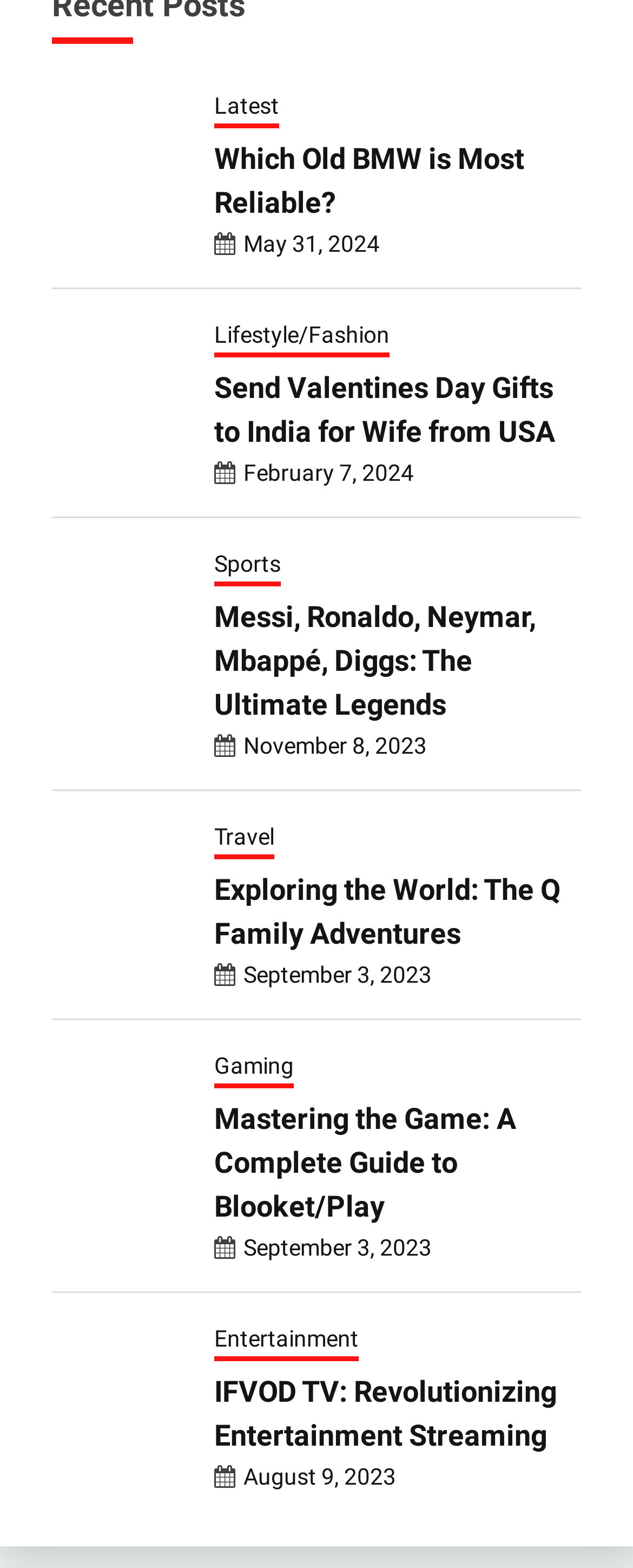Identify the bounding box coordinates of the clickable region necessary to fulfill the following instruction: "Click on the 'Which Old BMW is Most Reliable?' link". The bounding box coordinates should be four float numbers between 0 and 1, i.e., [left, top, right, bottom].

[0.338, 0.087, 0.918, 0.143]